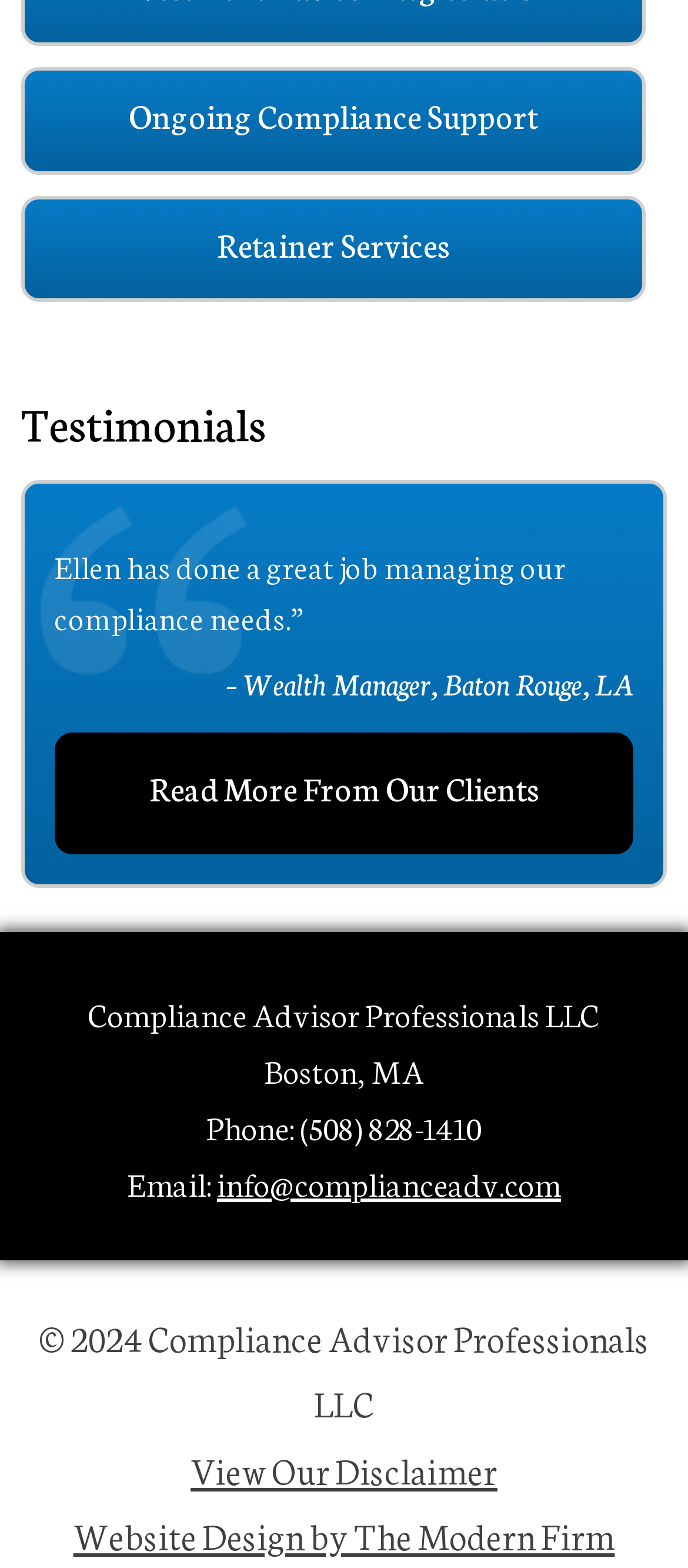Please provide a comprehensive answer to the question based on the screenshot: What is the phone number?

The phone number can be found in the contact information section of the webpage, where it is written in a static text element '(508) 828-1410' with bounding box coordinates [0.436, 0.703, 0.7, 0.733].